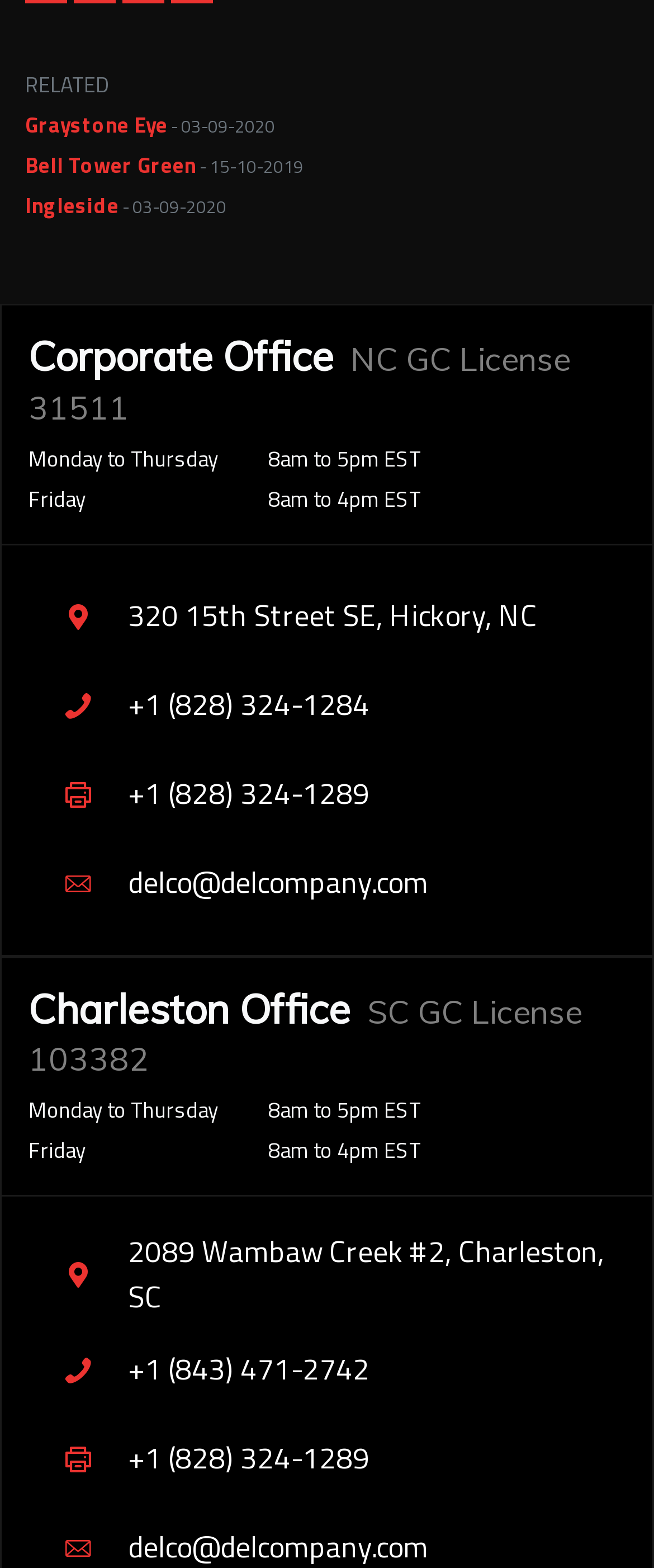Identify the bounding box of the HTML element described as: "Graystone Eye".

[0.038, 0.069, 0.256, 0.09]